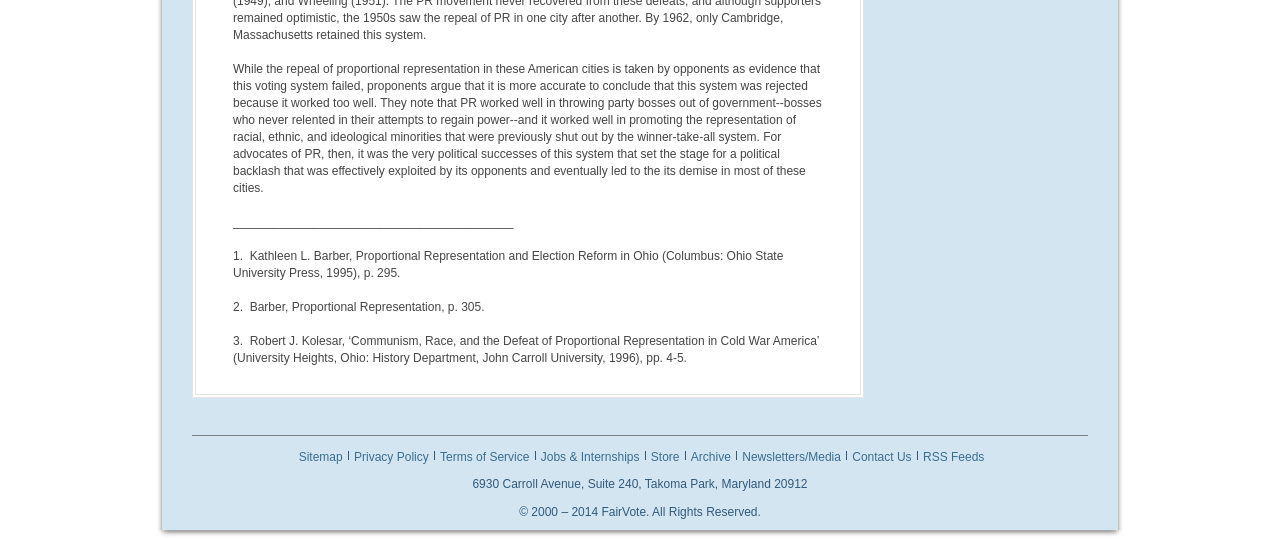With reference to the screenshot, provide a detailed response to the question below:
What is the topic of the text at the top of the webpage?

I read the static text element at the top of the webpage and found that it discusses the topic of proportional representation and its implementation in American cities.